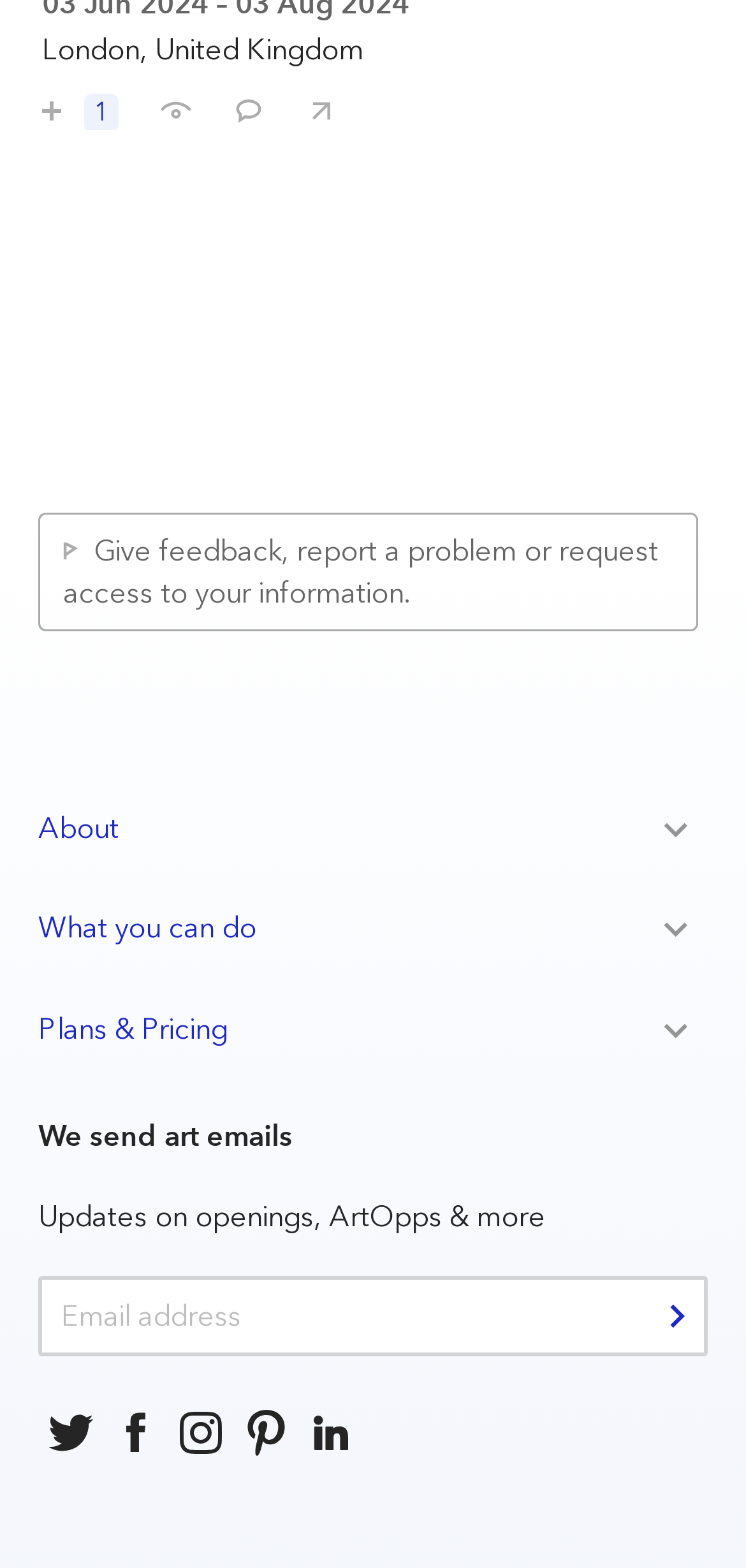Please identify the bounding box coordinates of the element's region that I should click in order to complete the following instruction: "Give feedback or report a problem". The bounding box coordinates consist of four float numbers between 0 and 1, i.e., [left, top, right, bottom].

[0.085, 0.34, 0.882, 0.39]